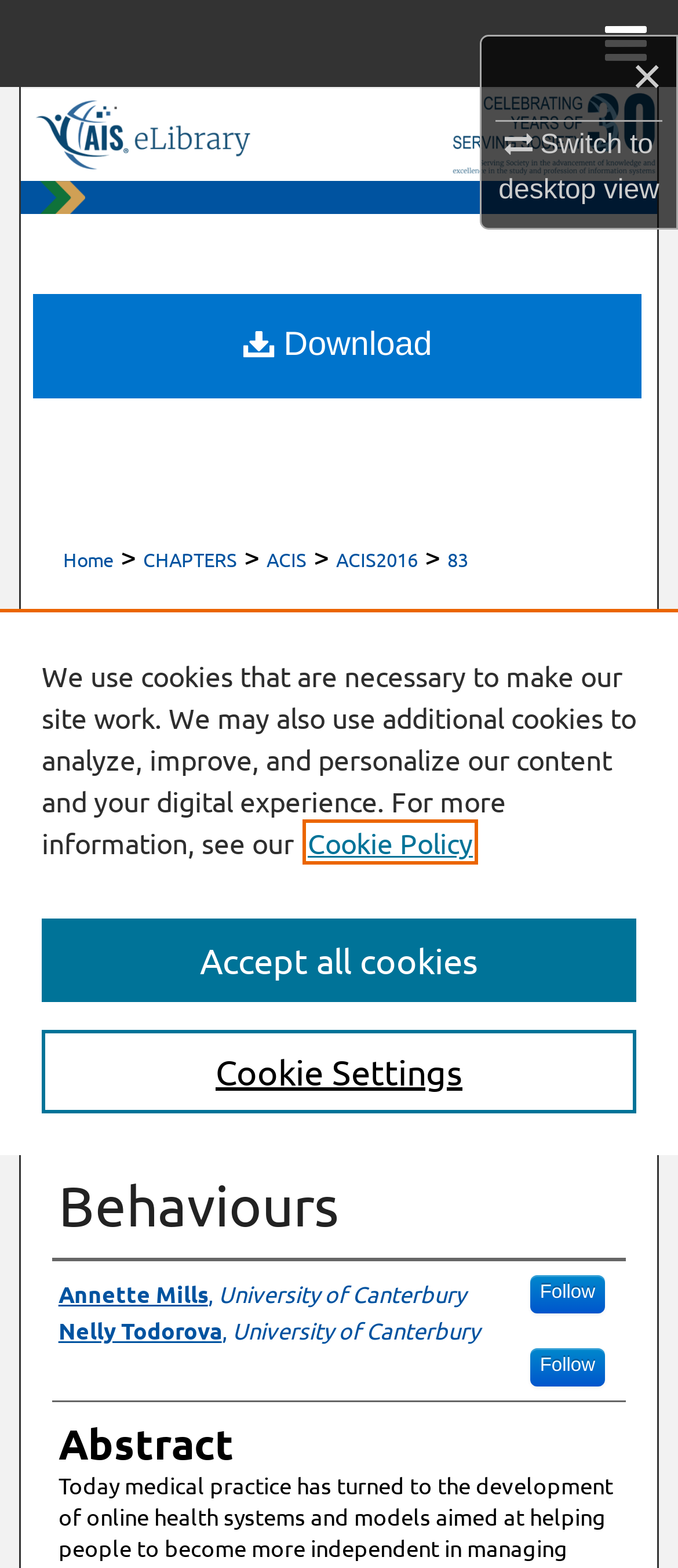What is the purpose of the cookie banner?
By examining the image, provide a one-word or phrase answer.

To inform about cookie usage